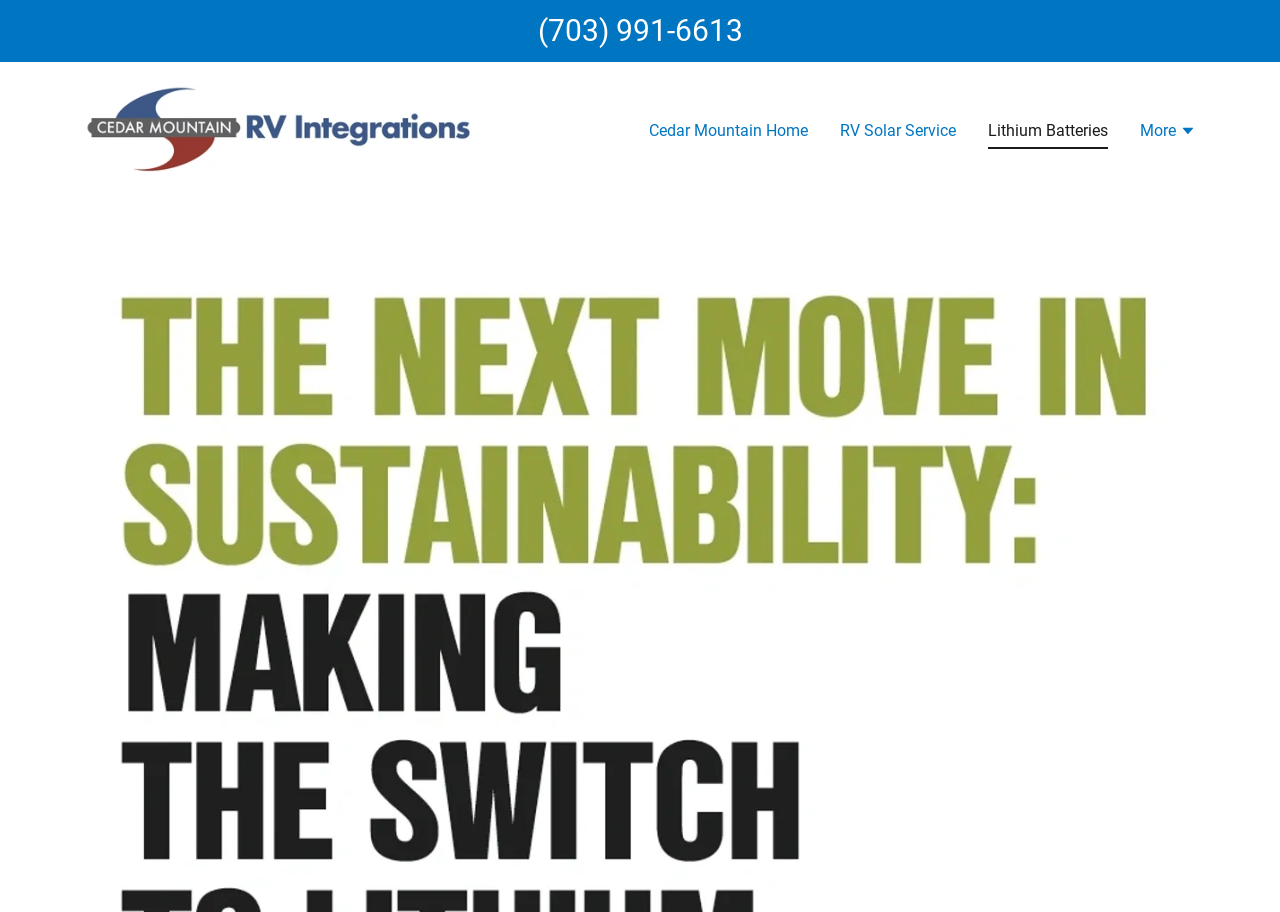What is the text of the webpage's headline?

Read the article below from April 2024 Issue of RV Pro